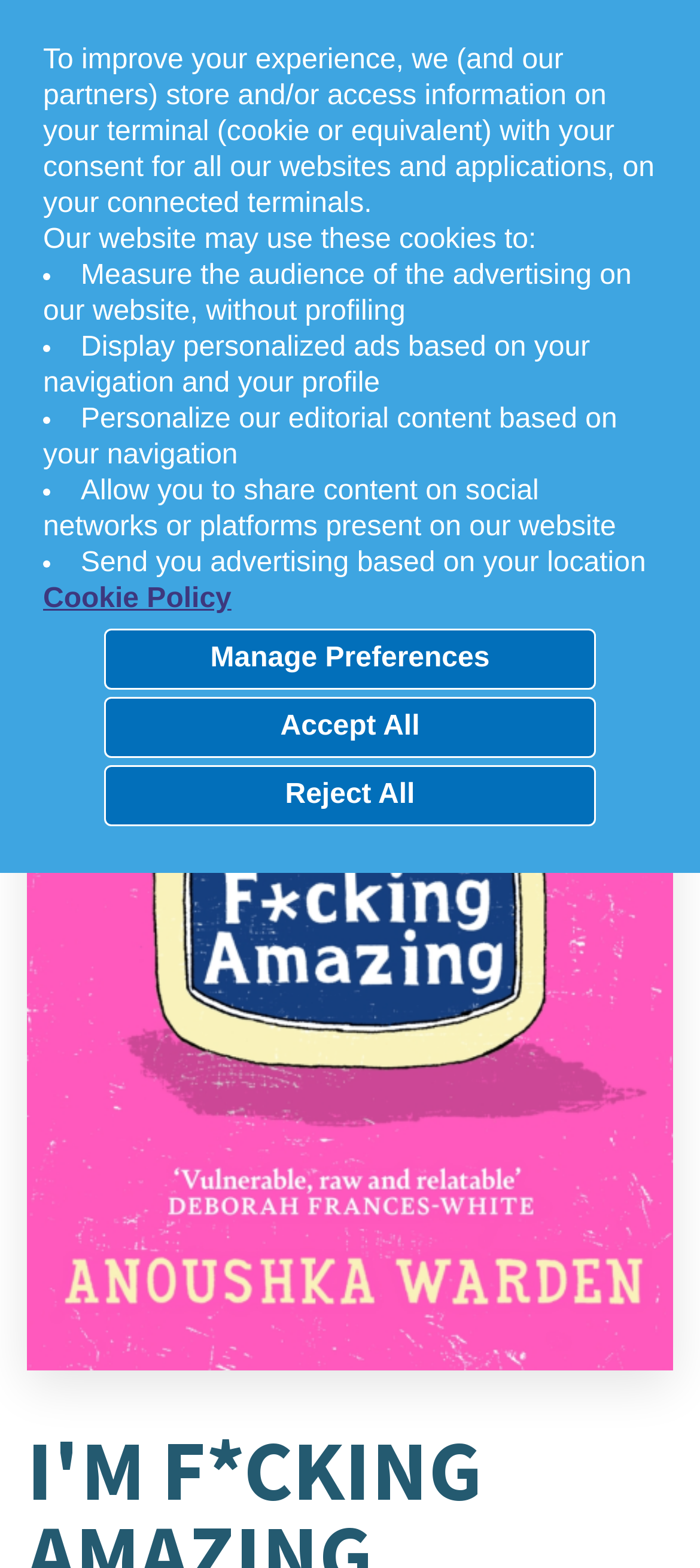Could you identify the text that serves as the heading for this webpage?

I'M F*CKING AMAZING